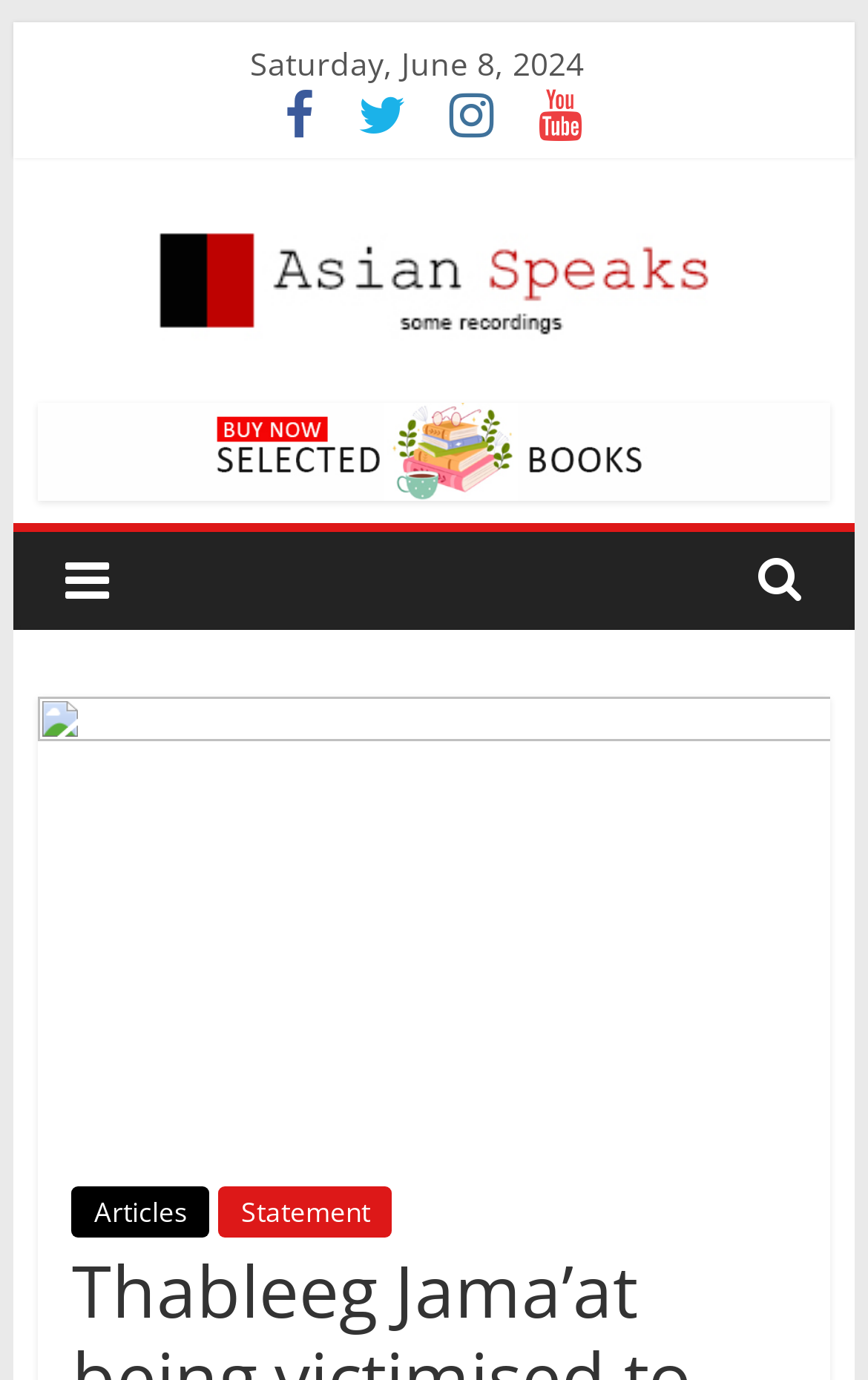Create a detailed description of the webpage's content and layout.

The webpage appears to be an article or news page, with a focus on a specific topic. At the top, there is a link to "Skip to content" on the left side, followed by the date "Saturday, June 8, 2024" in the middle. To the right of the date, there are four social media icon links, represented by Unicode characters.

Below the date and social media icons, there is a large, prominent link that spans most of the width of the page. This link likely contains the main title or headline of the article.

On the left side of the page, there is a complementary section that contains a menu or navigation bar. Within this section, there are two links: "Articles" and "Statement". These links are separated by a small, non-breaking space character.

The overall structure of the page suggests that it is a news article or statement from an organization, with a focus on providing easy access to the main content and related links.